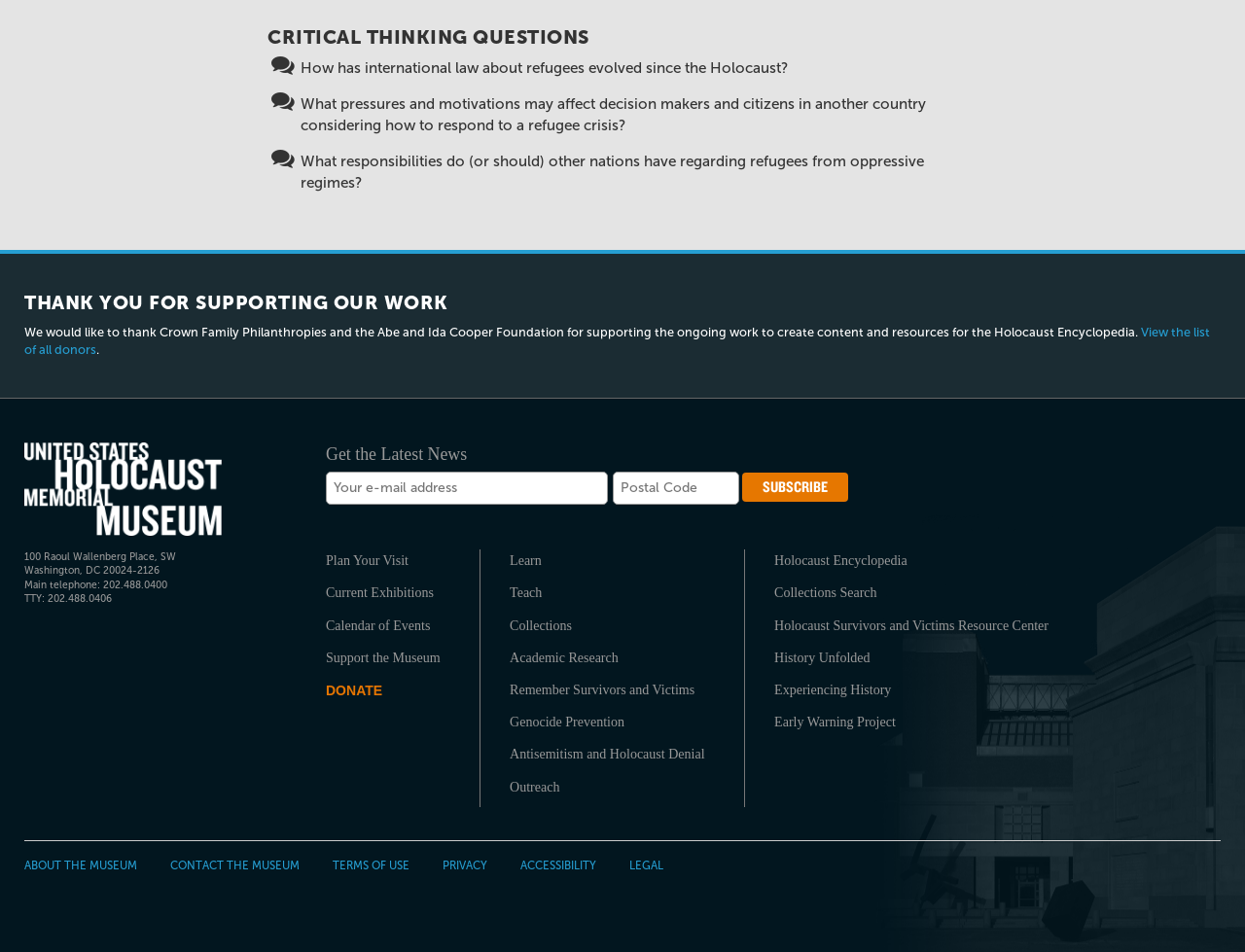Respond to the question below with a single word or phrase:
How many links are there to learn more about the museum?

5